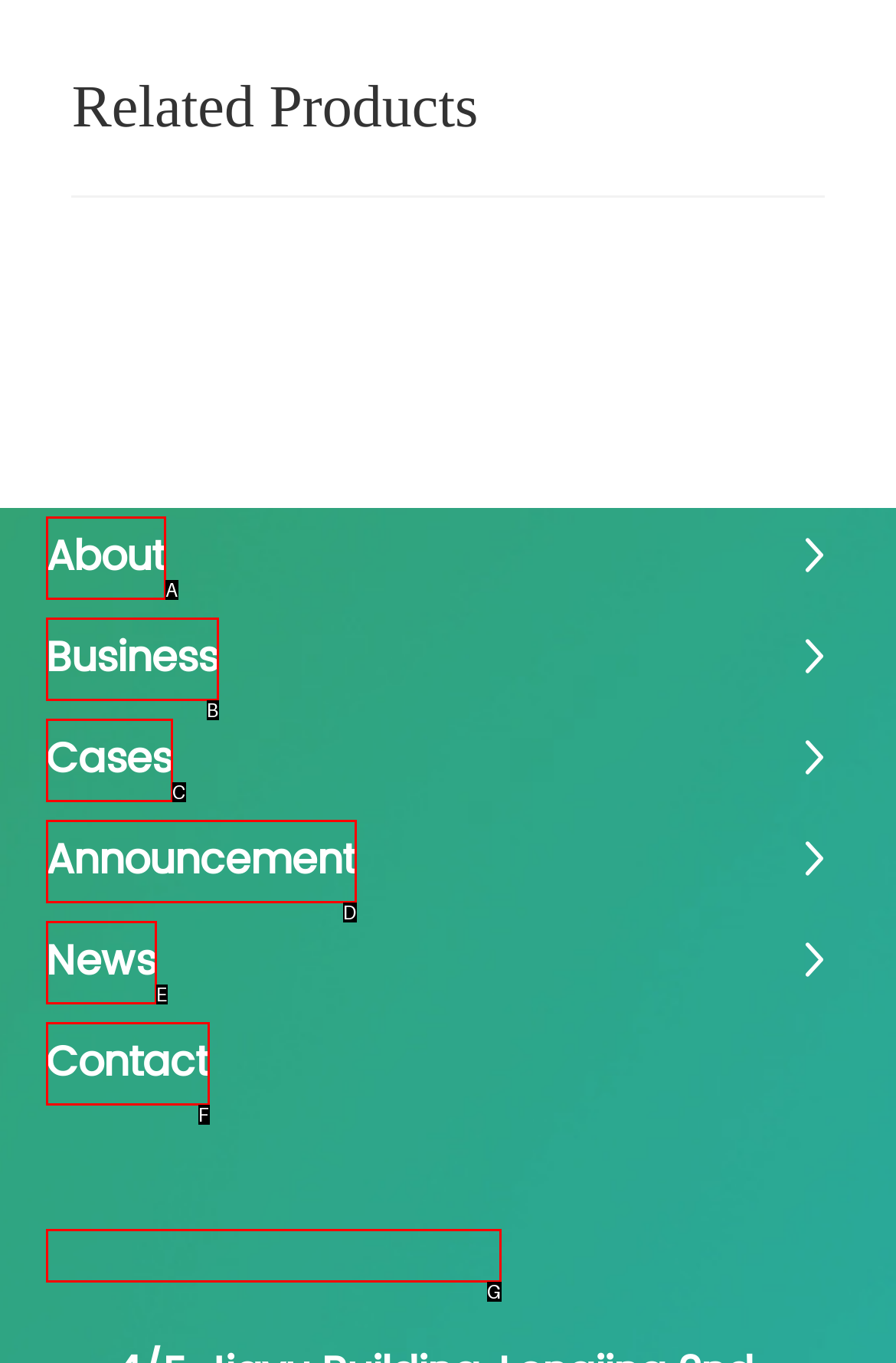Please determine which option aligns with the description: About. Respond with the option’s letter directly from the available choices.

A